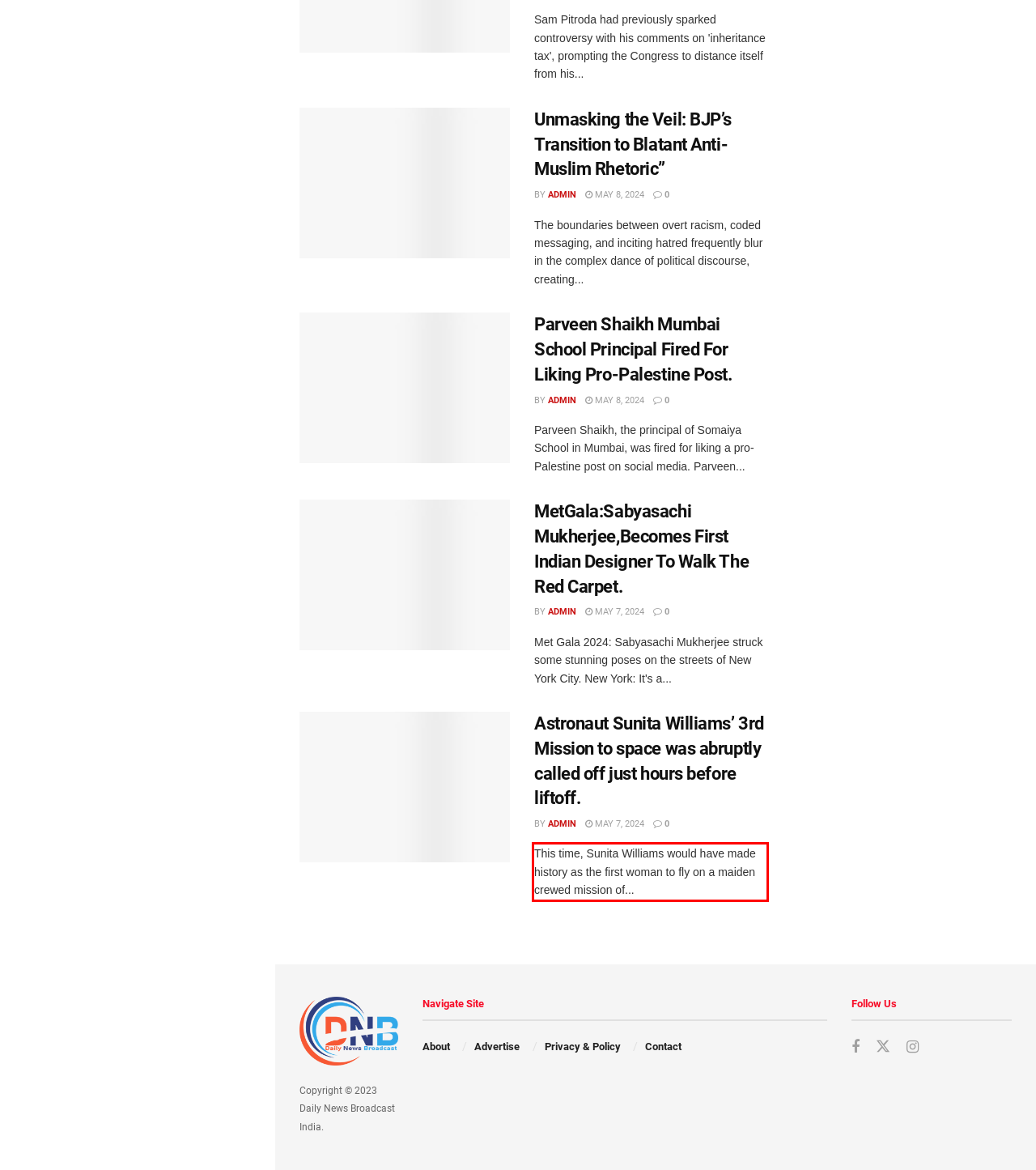You are presented with a screenshot containing a red rectangle. Extract the text found inside this red bounding box.

This time, Sunita Williams would have made history as the first woman to fly on a maiden crewed mission of...